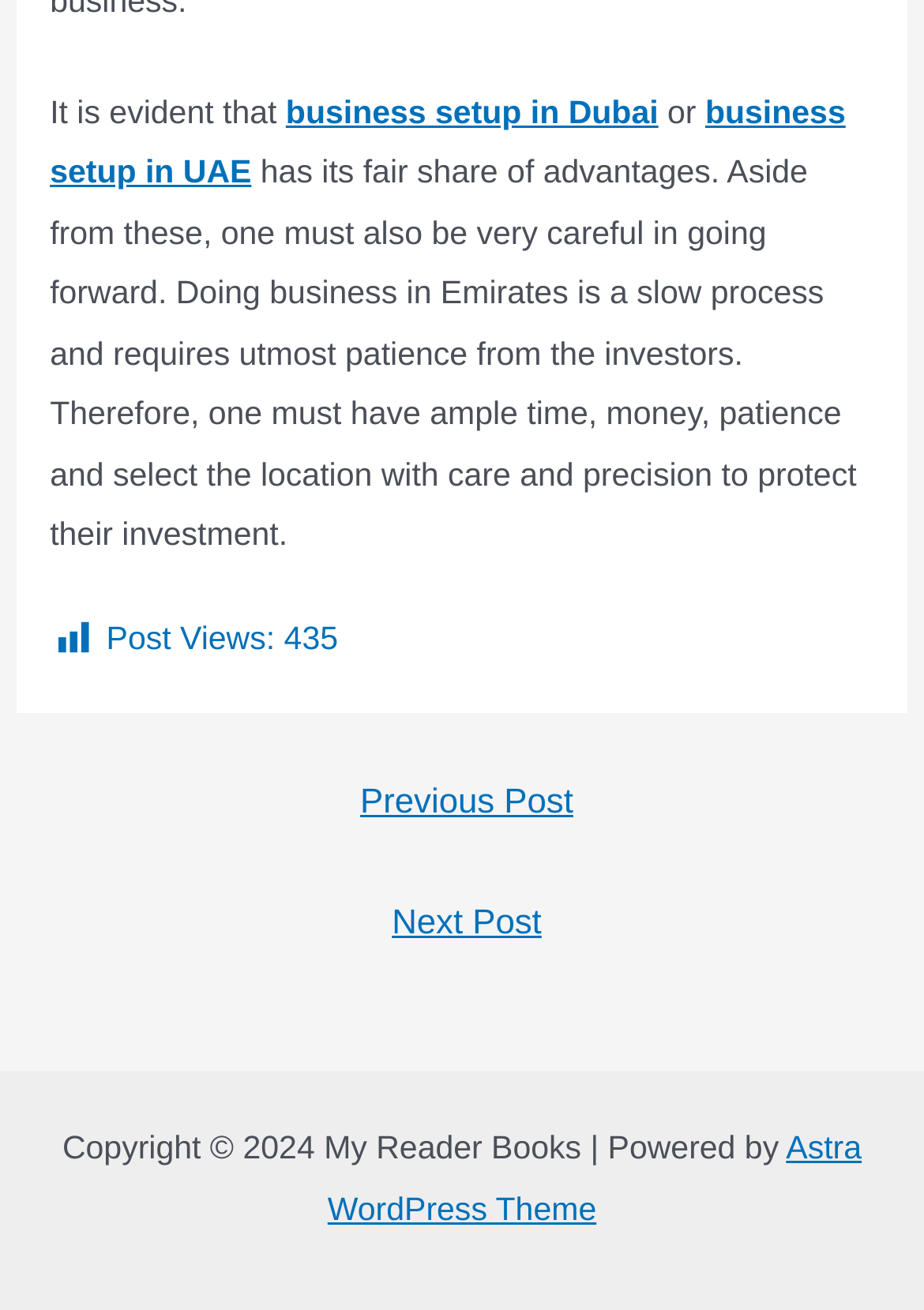Please reply to the following question using a single word or phrase: 
What is the name of the WordPress theme used by this website?

Astra